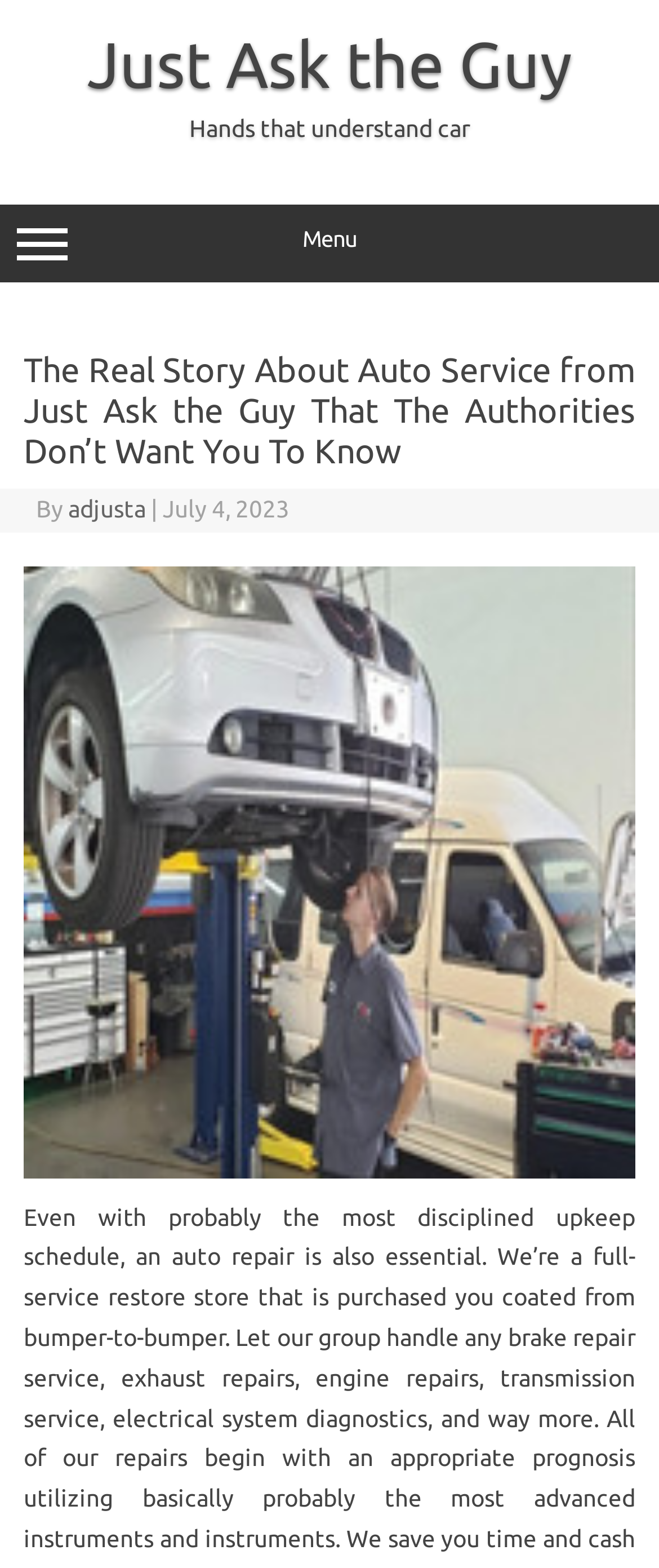Identify the bounding box for the described UI element. Provide the coordinates in (top-left x, top-left y, bottom-right x, bottom-right y) format with values ranging from 0 to 1: Hands that understand car

[0.256, 0.07, 0.744, 0.096]